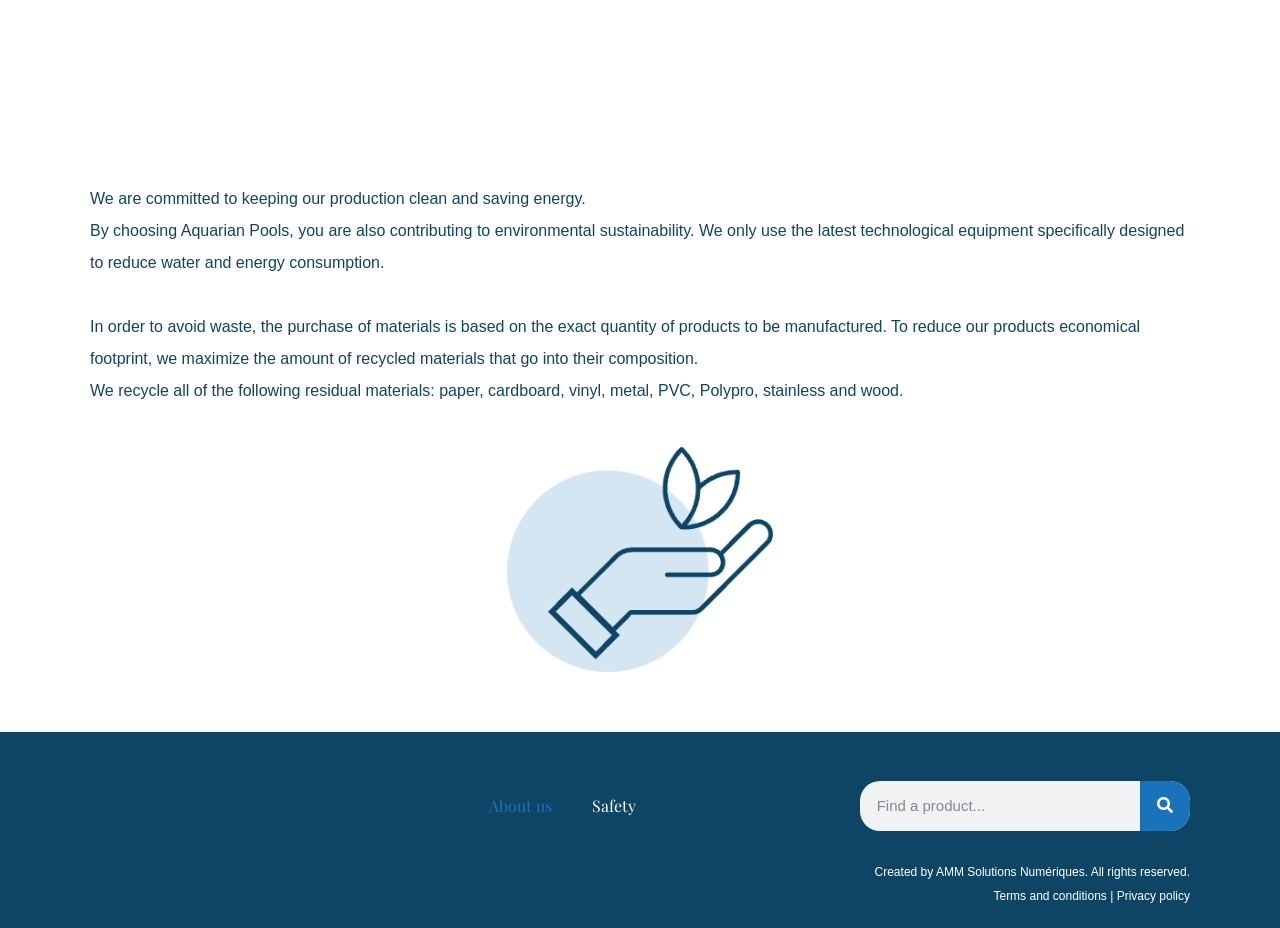Based on the element description "How I can help you", predict the bounding box coordinates of the UI element.

None